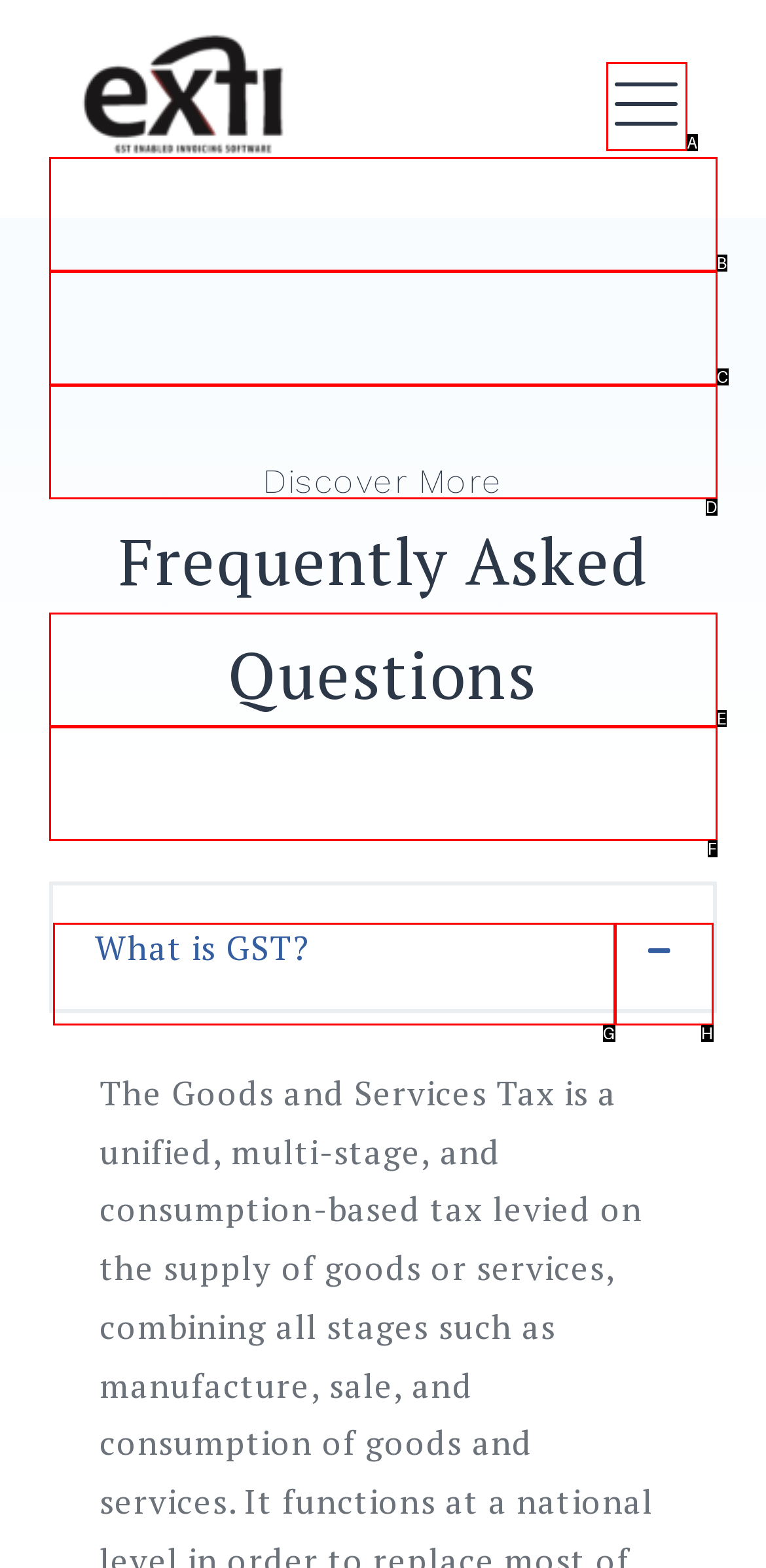Identify the letter of the UI element needed to carry out the task: open menu
Reply with the letter of the chosen option.

A